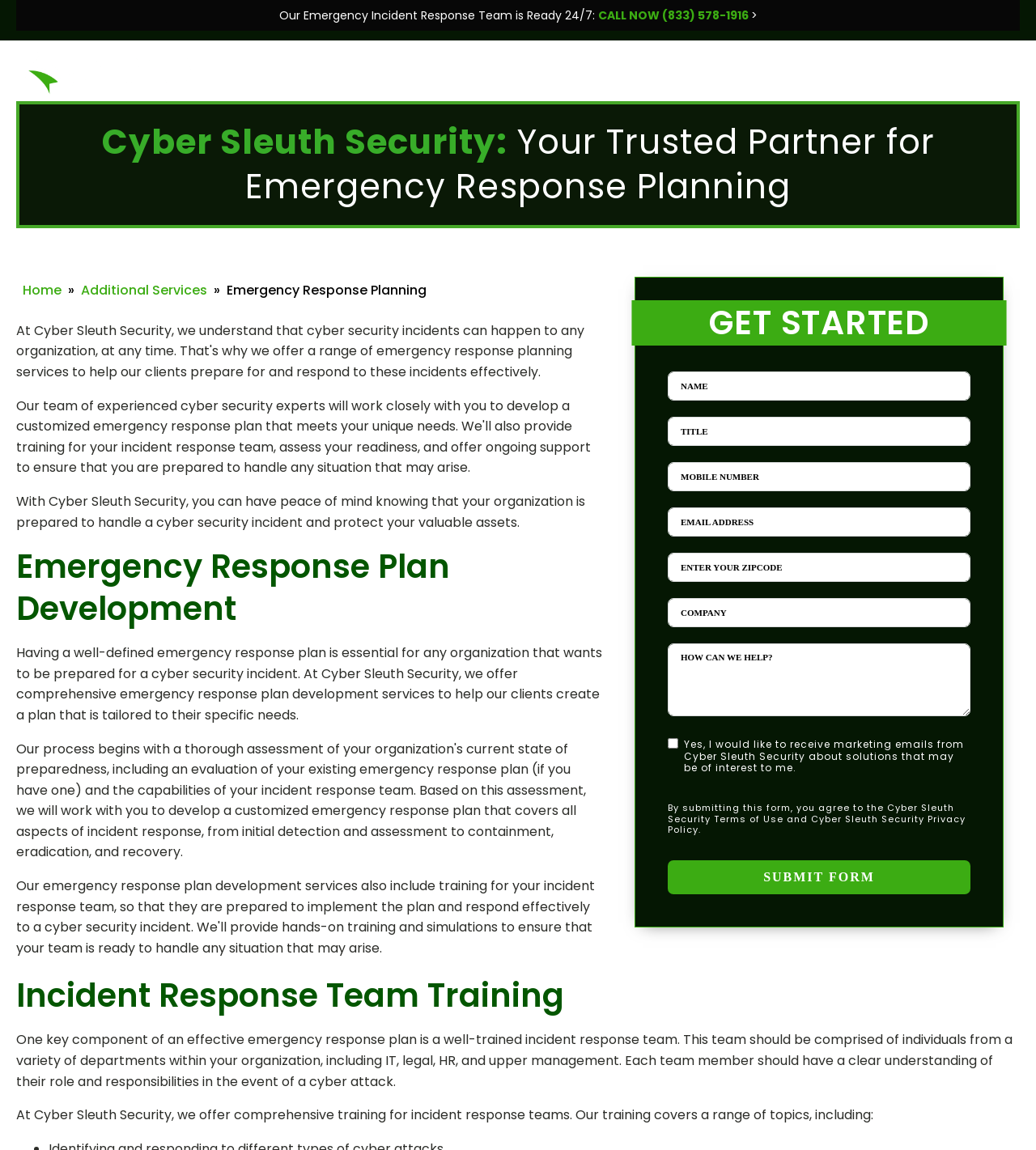Determine the bounding box coordinates of the clickable region to follow the instruction: "Visit the home page".

[0.022, 0.244, 0.059, 0.261]